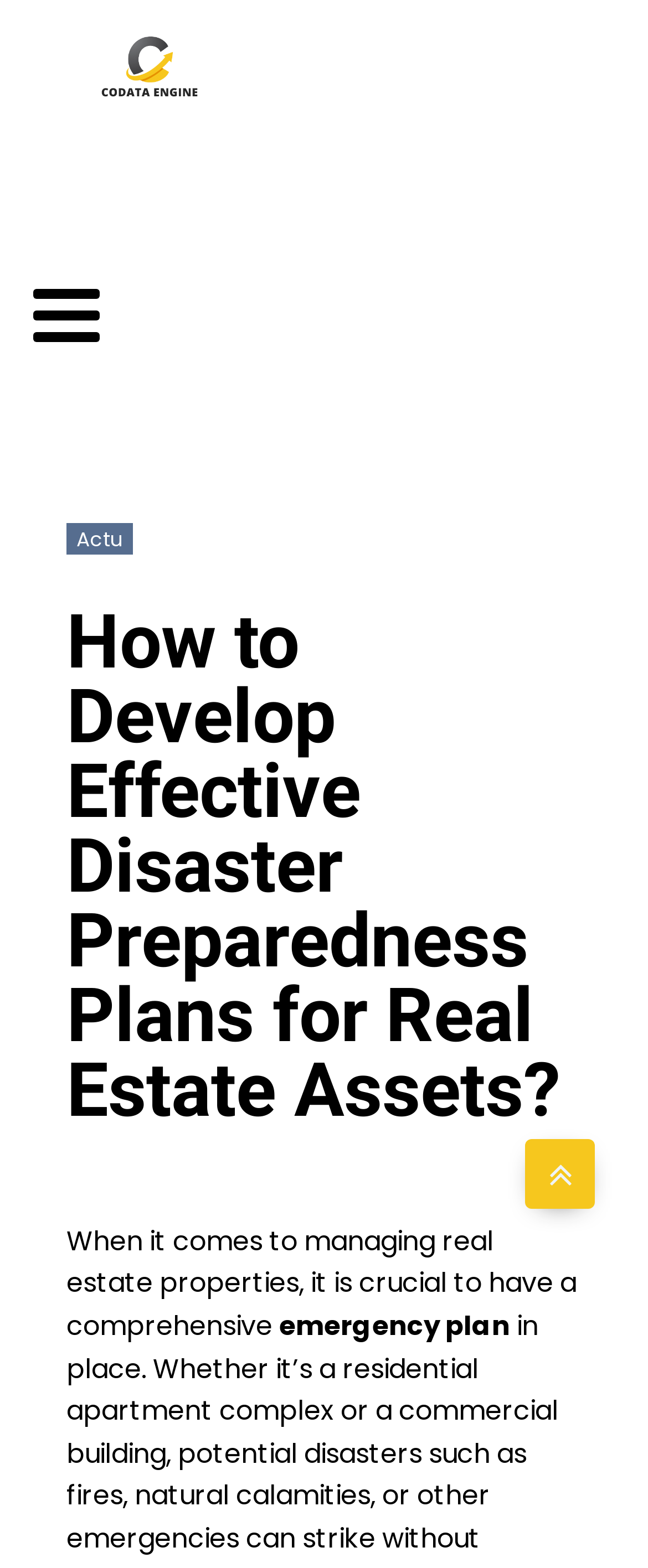Please locate and generate the primary heading on this webpage.

How to Develop Effective Disaster Preparedness Plans for Real Estate Assets?